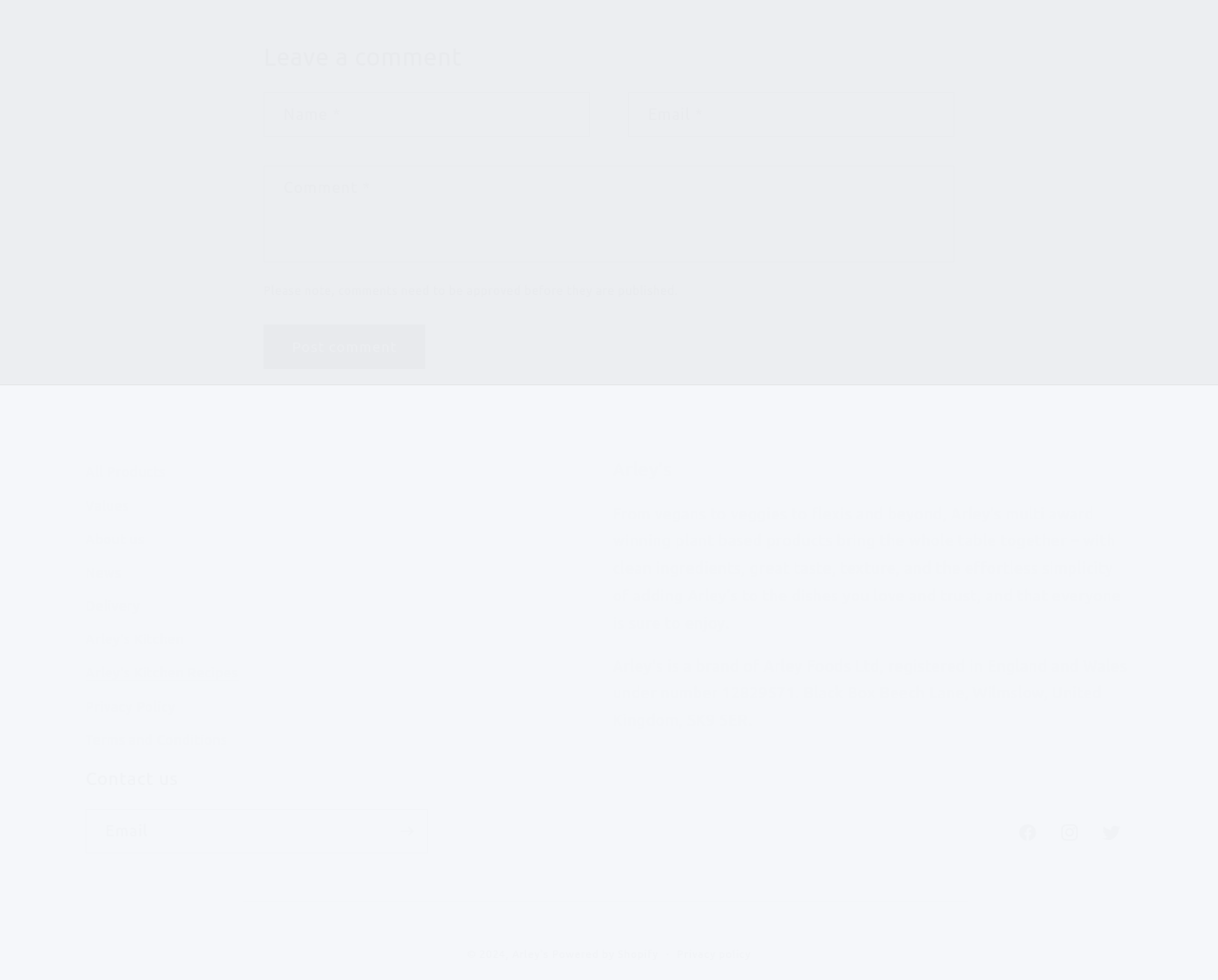What is the purpose of the 'Post comment' button?
Please provide a comprehensive answer based on the information in the image.

The 'Post comment' button is located below the 'Comment' textbox, which suggests that it is used to submit the comment after filling in the required fields. The presence of the 'Please note, comments need to be approved before they are published.' text also implies that the button is used to submit the comment for approval.